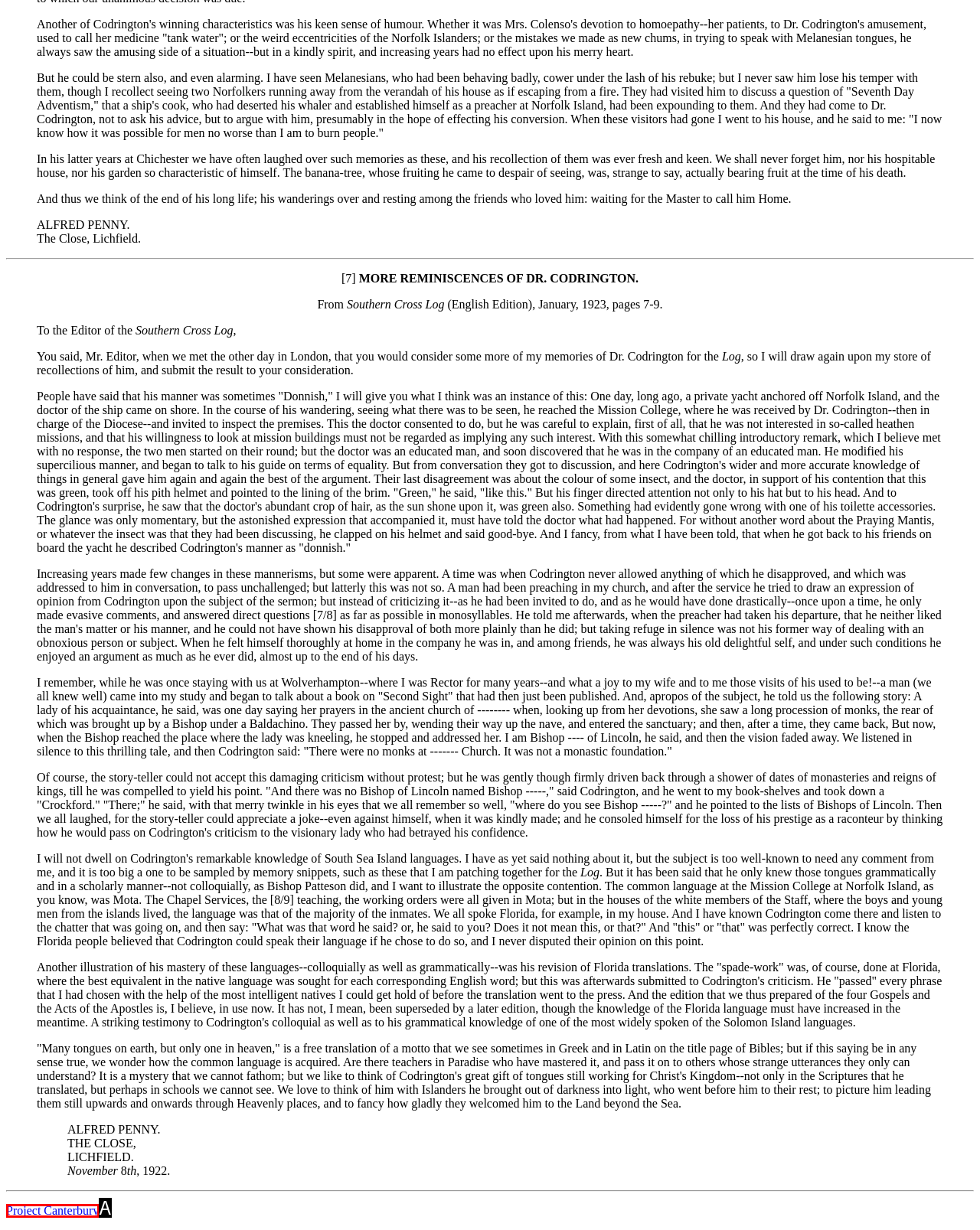Tell me which option best matches the description: Project Canterbury
Answer with the option's letter from the given choices directly.

A